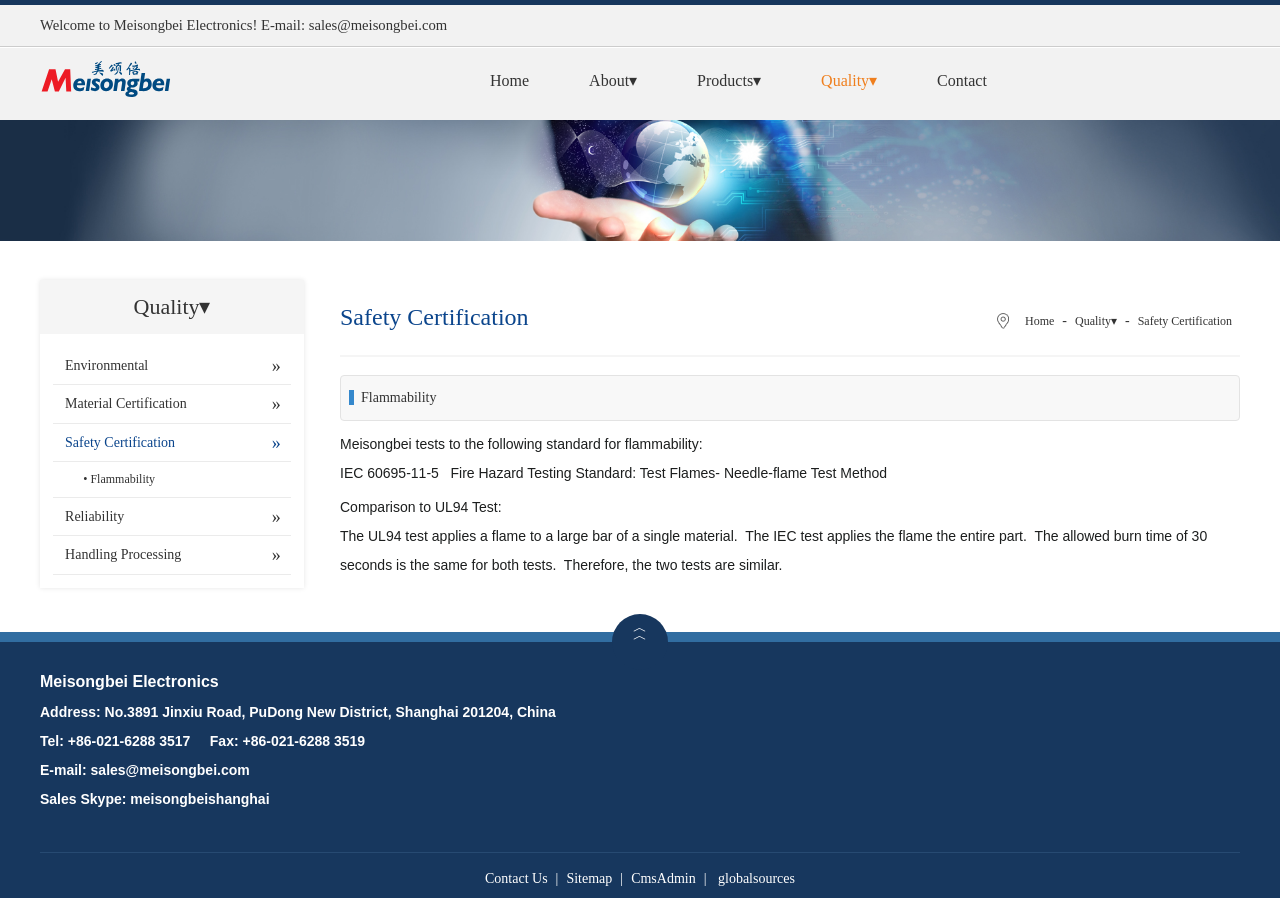What is the company name?
Relying on the image, give a concise answer in one word or a brief phrase.

Meisongbei Electronics